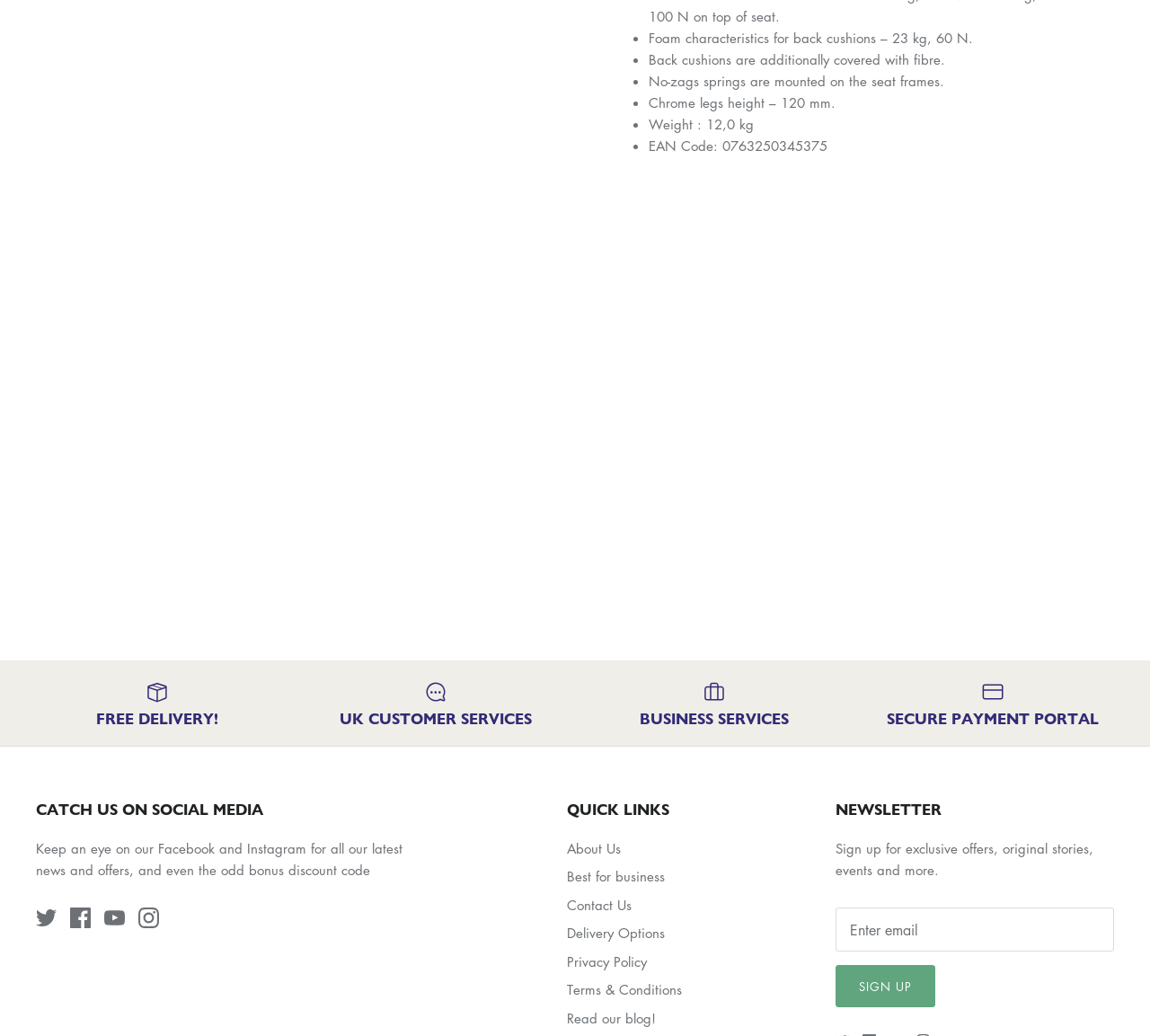What is the price of the 'Concord Turntable Stand Bookcase in Walnut by Dorel'?
Using the image as a reference, give a one-word or short phrase answer.

£69.95 £90.00 Sale